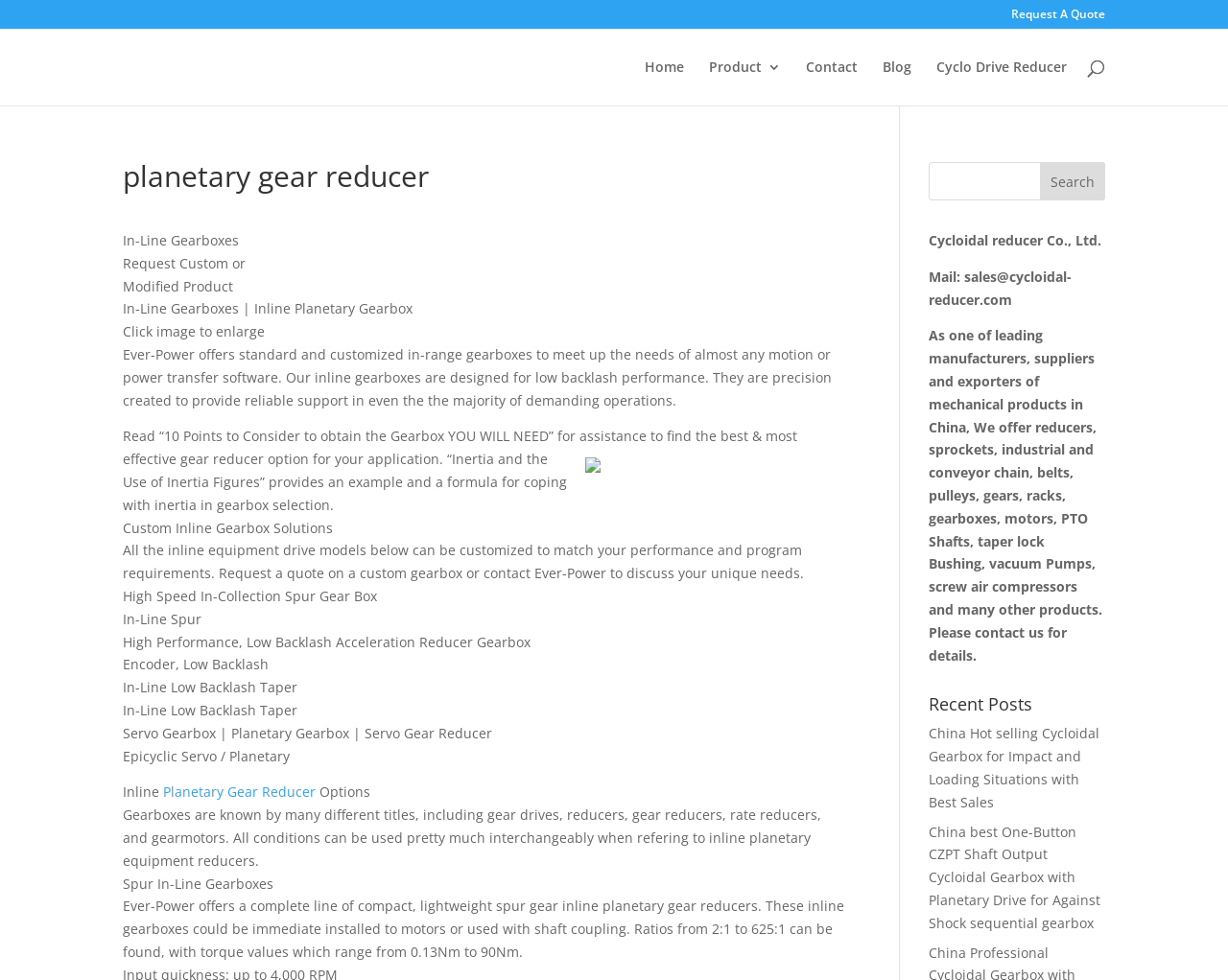Determine the bounding box coordinates of the UI element described below. Use the format (top-left x, top-left y, bottom-right x, bottom-right y) with floating point numbers between 0 and 1: Planetary Gear Reducer

[0.133, 0.799, 0.257, 0.817]